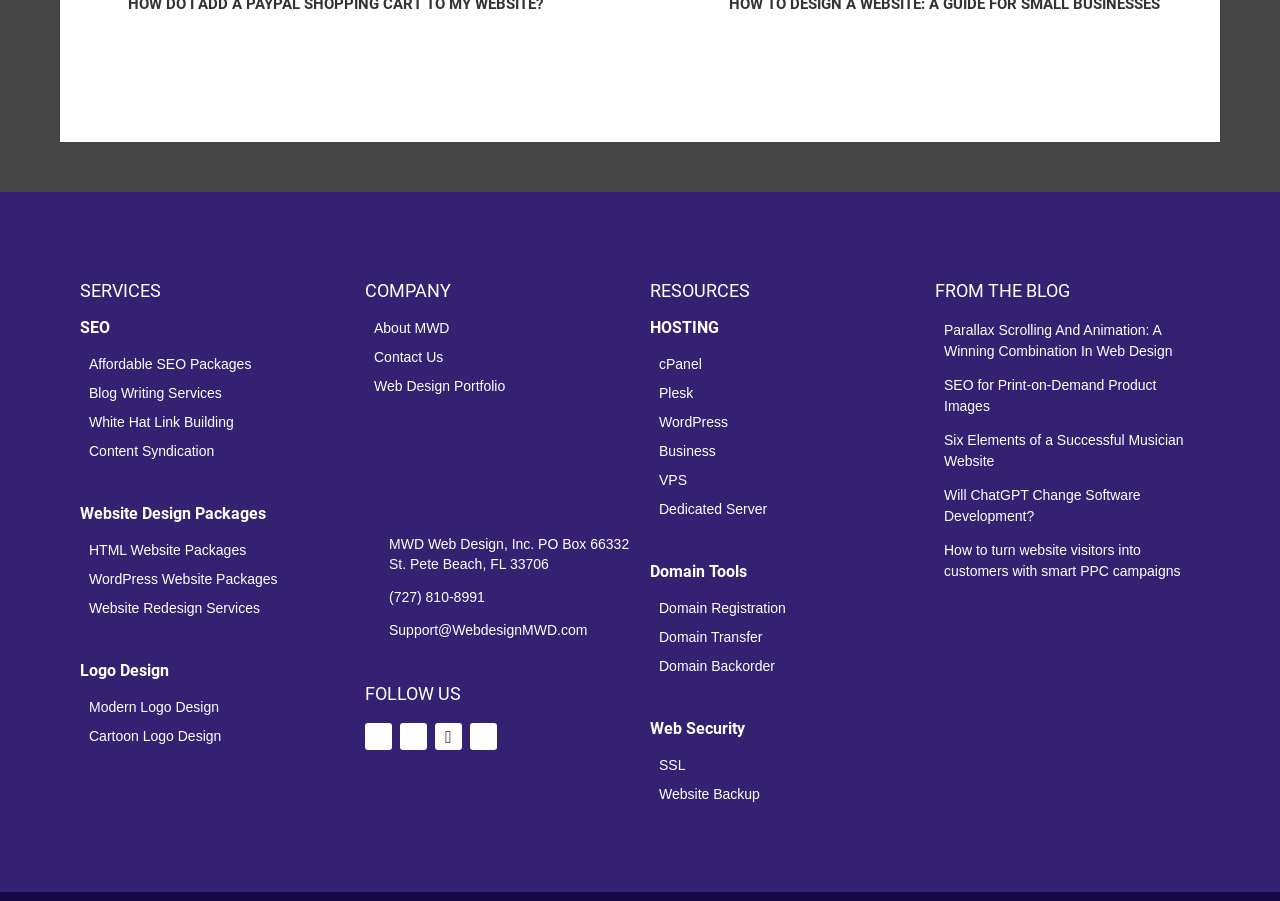Show the bounding box coordinates of the region that should be clicked to follow the instruction: "Contact through '(727) 810-8991'."

[0.285, 0.652, 0.492, 0.674]